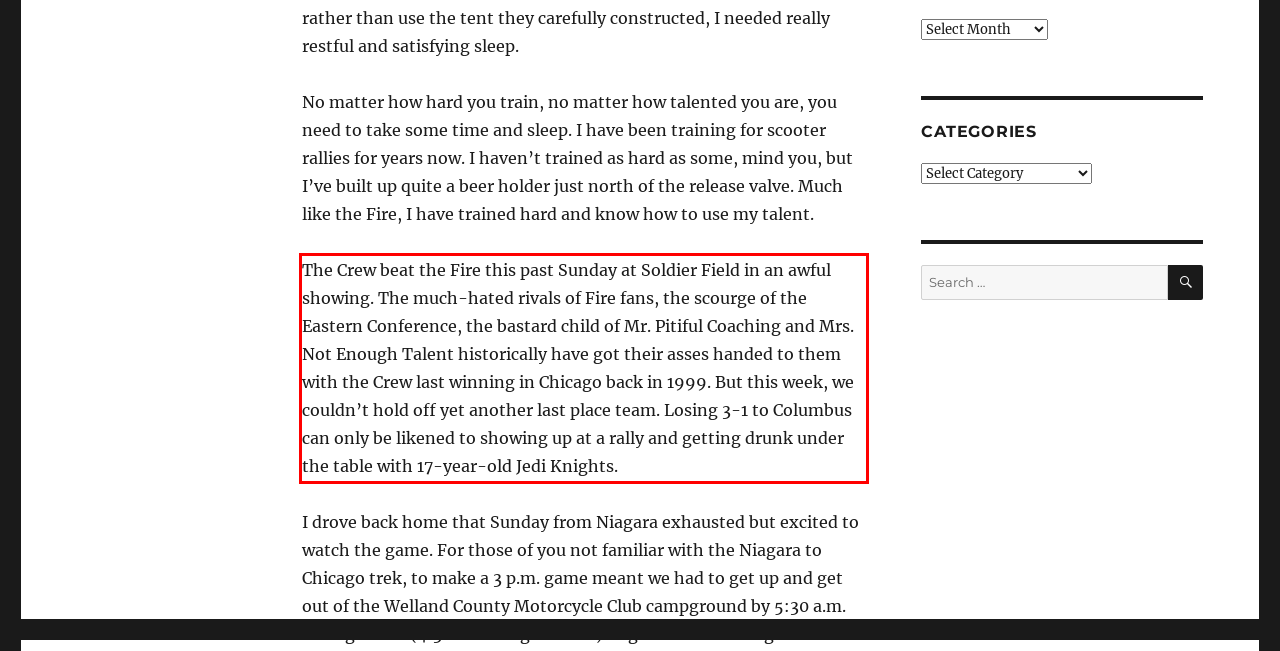Review the screenshot of the webpage and recognize the text inside the red rectangle bounding box. Provide the extracted text content.

The Crew beat the Fire this past Sunday at Soldier Field in an awful showing. The much-hated rivals of Fire fans, the scourge of the Eastern Conference, the bastard child of Mr. Pitiful Coaching and Mrs. Not Enough Talent historically have got their asses handed to them with the Crew last winning in Chicago back in 1999. But this week, we couldn’t hold off yet another last place team. Losing 3-1 to Columbus can only be likened to showing up at a rally and getting drunk under the table with 17-year-old Jedi Knights.